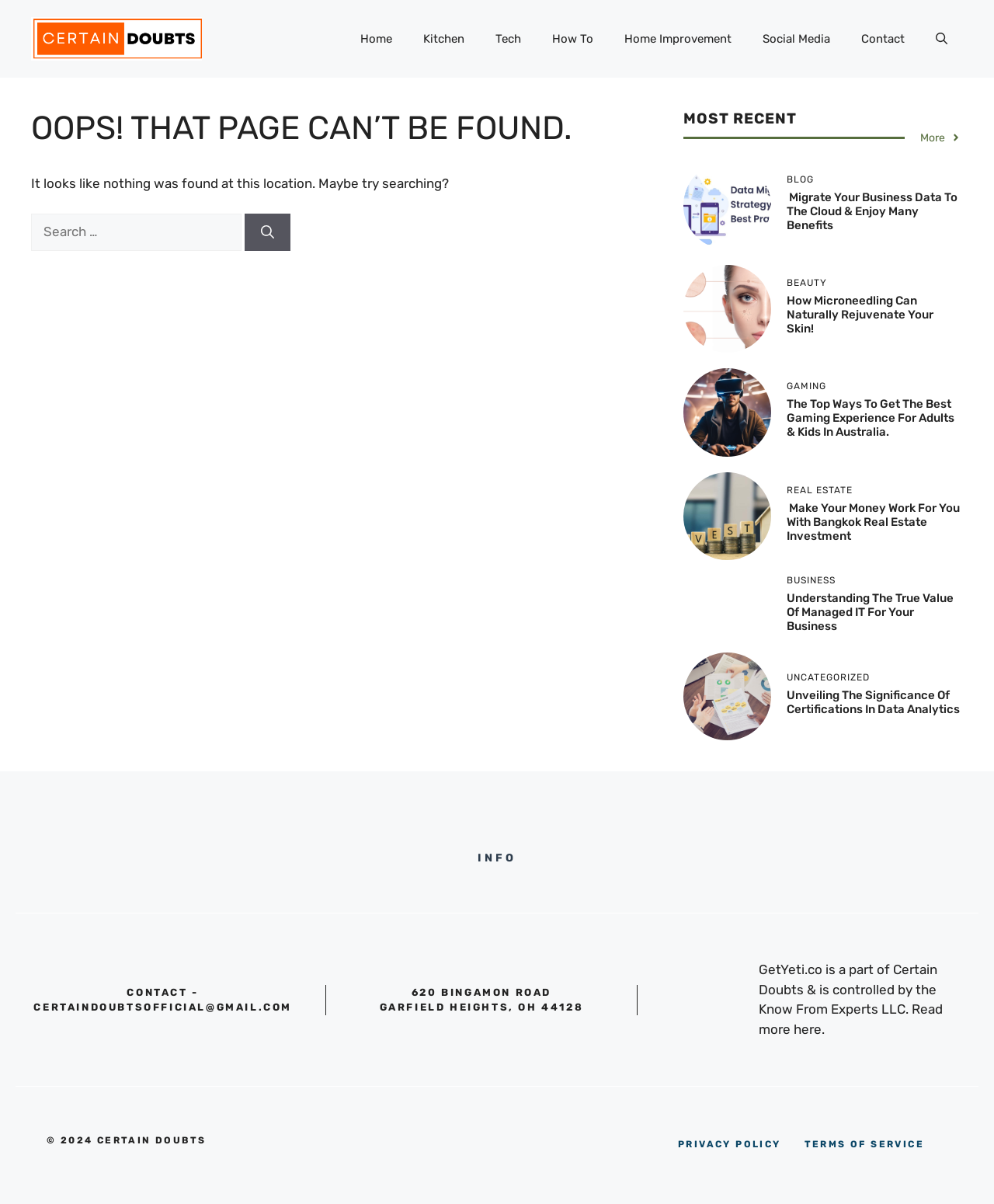Please identify the bounding box coordinates of the element that needs to be clicked to execute the following command: "Search for something". Provide the bounding box using four float numbers between 0 and 1, formatted as [left, top, right, bottom].

[0.031, 0.178, 0.243, 0.208]